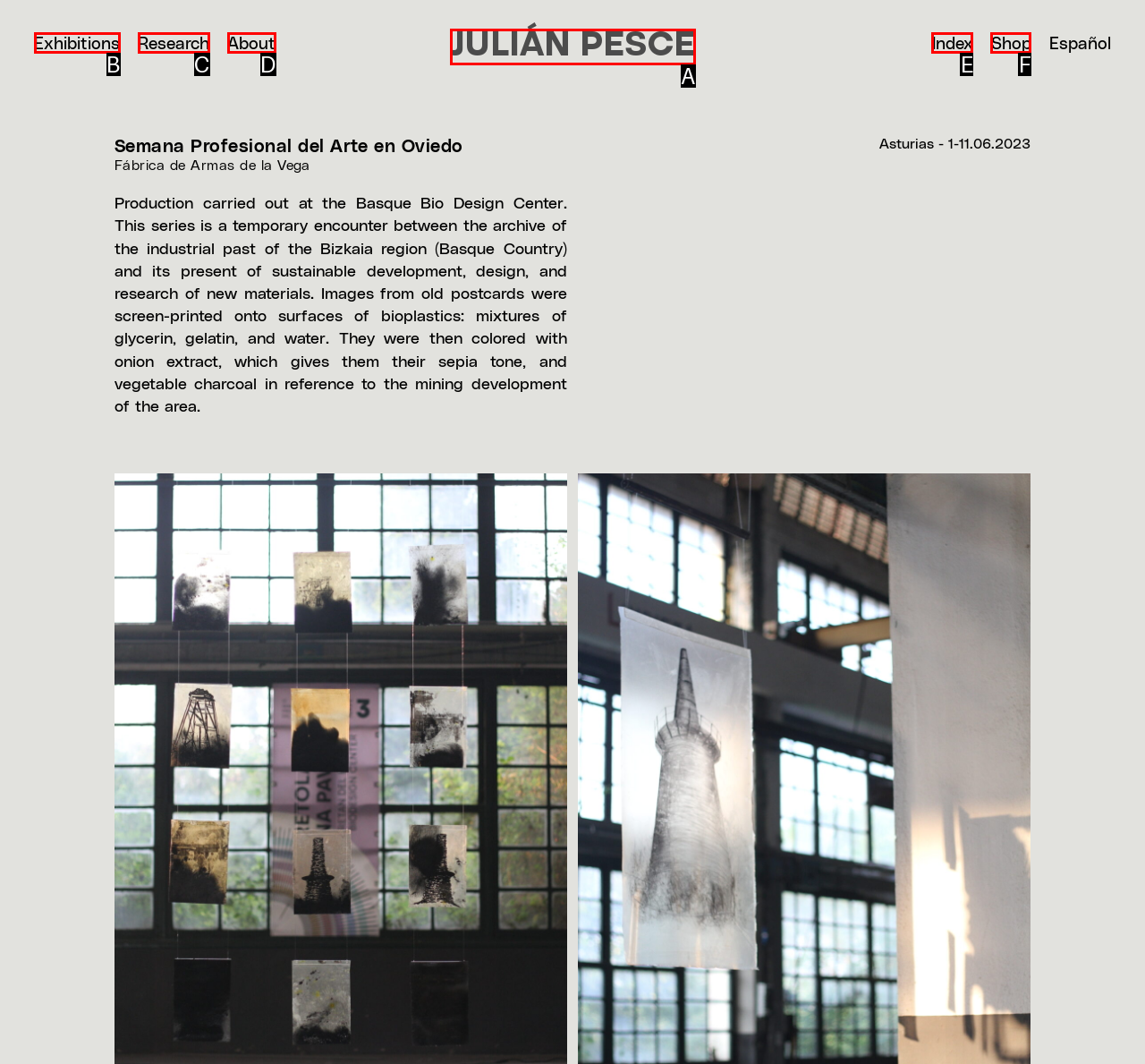Identify the option that corresponds to the given description: JULIÁN PESCE. Reply with the letter of the chosen option directly.

A